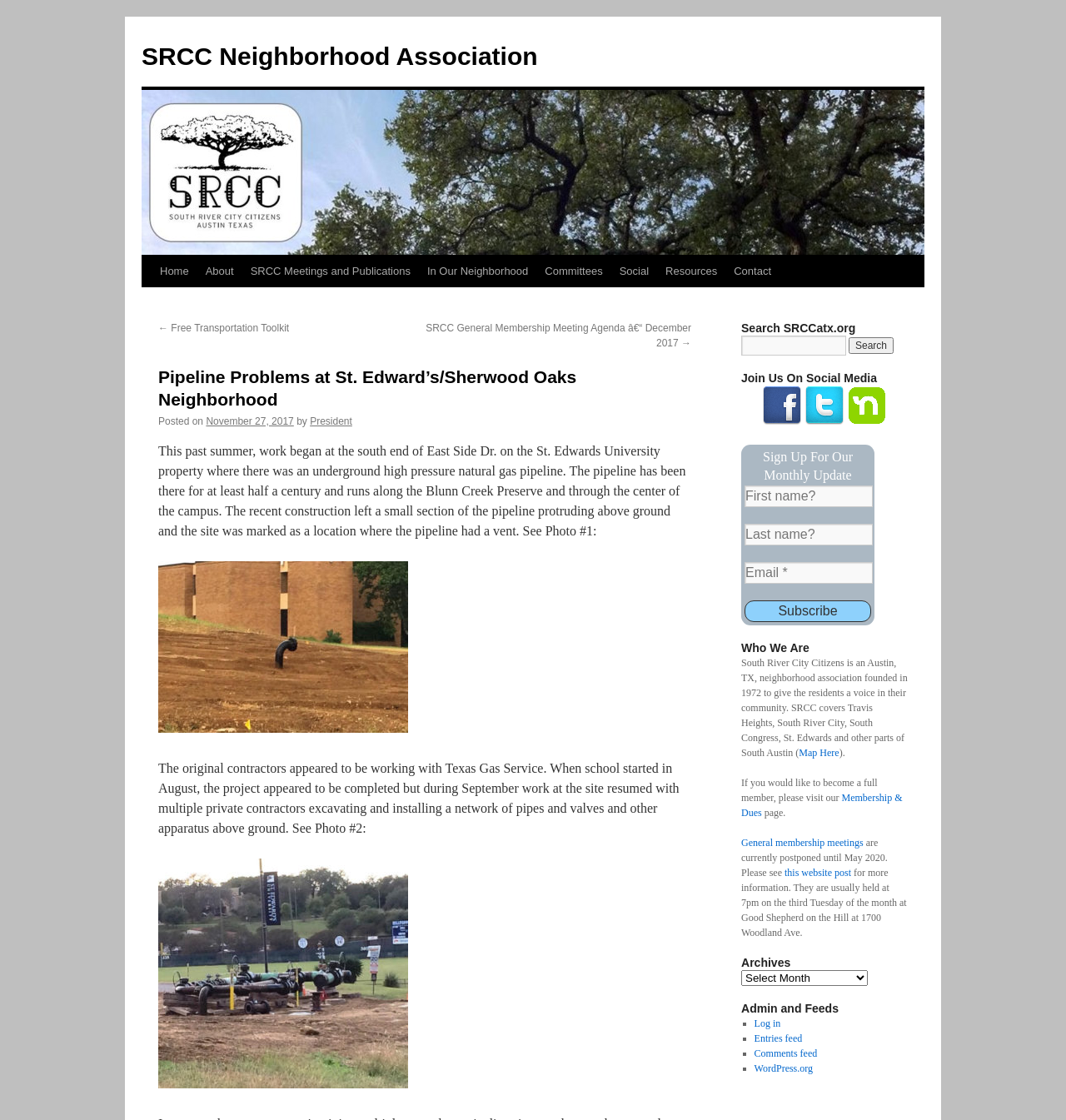Bounding box coordinates must be specified in the format (top-left x, top-left y, bottom-right x, bottom-right y). All values should be floating point numbers between 0 and 1. What are the bounding box coordinates of the UI element described as: value="Subscribe"

[0.698, 0.536, 0.817, 0.555]